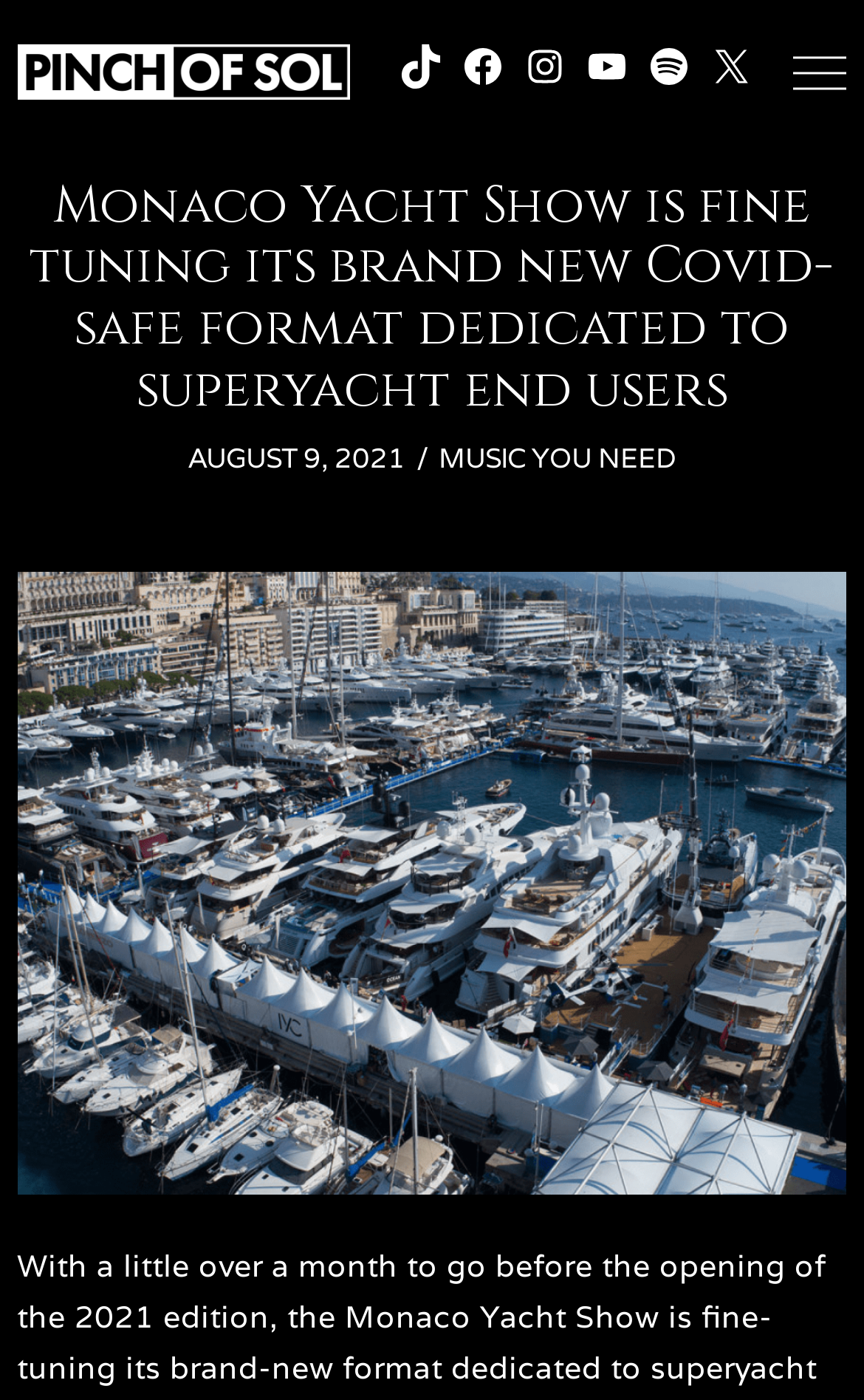Provide an in-depth description of the elements and layout of the webpage.

The webpage is about the Monaco Yacht Show, specifically its 2021 edition. At the top left, there is a logo of the event, accompanied by a heading that summarizes the main topic: the show's new Covid-safe format dedicated to superyacht end users. 

On the top right, there are several social media links, including TikTok, Facebook, Instagram, YouTube, Spotify, and an "X" button, aligned horizontally. 

Below the heading, there is a section with a "POSTED ON" label, followed by two timestamps: August 9, 2021, and January 30, 2024. 

Further down, there is a link to "MUSIC YOU NEED". 

The main content of the webpage is an image or a figure that occupies most of the page, spanning from the top to the bottom, and from the left to the right.